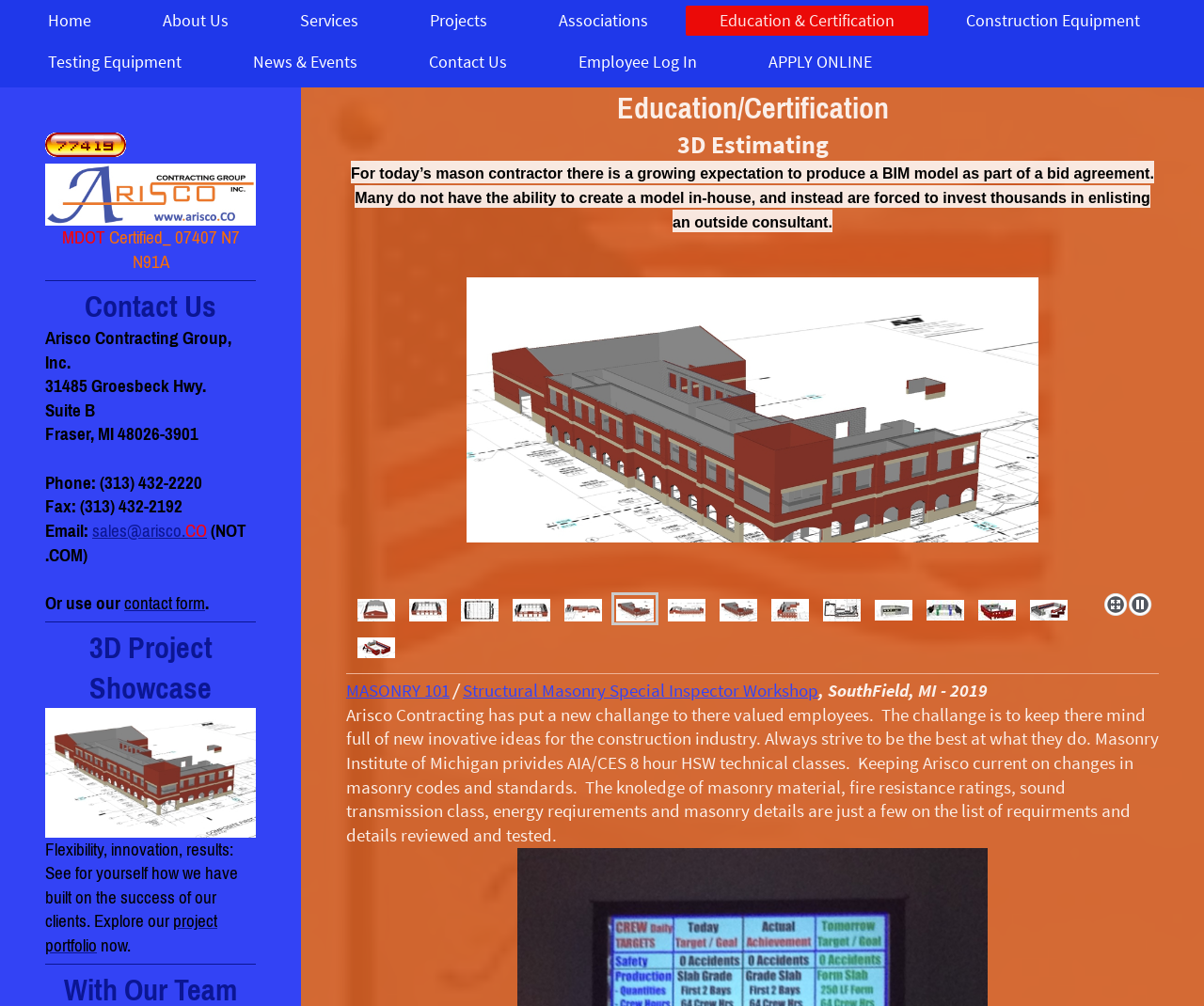Identify the bounding box coordinates for the element you need to click to achieve the following task: "Click Home". Provide the bounding box coordinates as four float numbers between 0 and 1, in the form [left, top, right, bottom].

[0.012, 0.006, 0.104, 0.035]